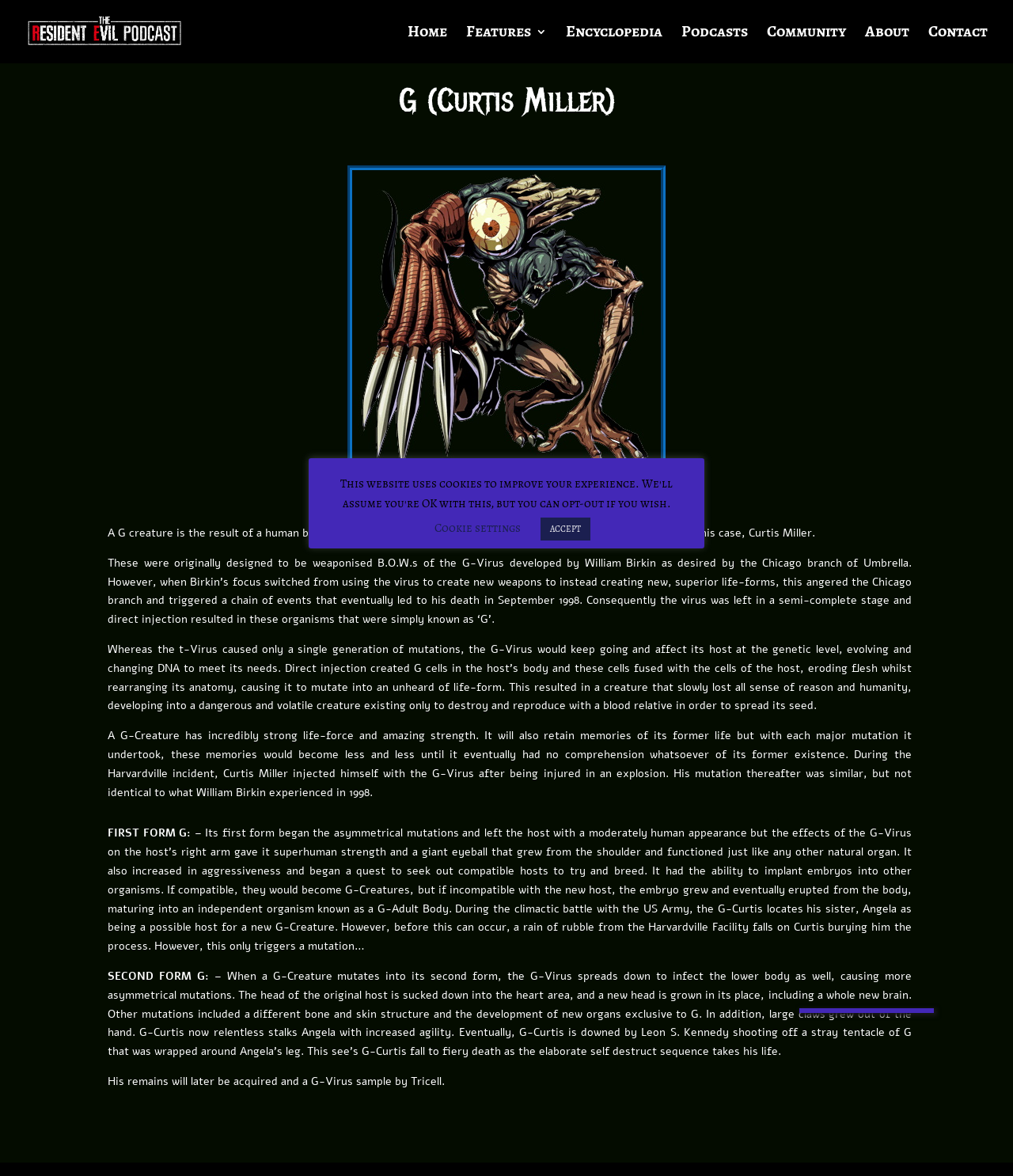Determine the bounding box coordinates of the clickable element necessary to fulfill the instruction: "Click the 'Features 3' link". Provide the coordinates as four float numbers within the 0 to 1 range, i.e., [left, top, right, bottom].

[0.46, 0.022, 0.54, 0.054]